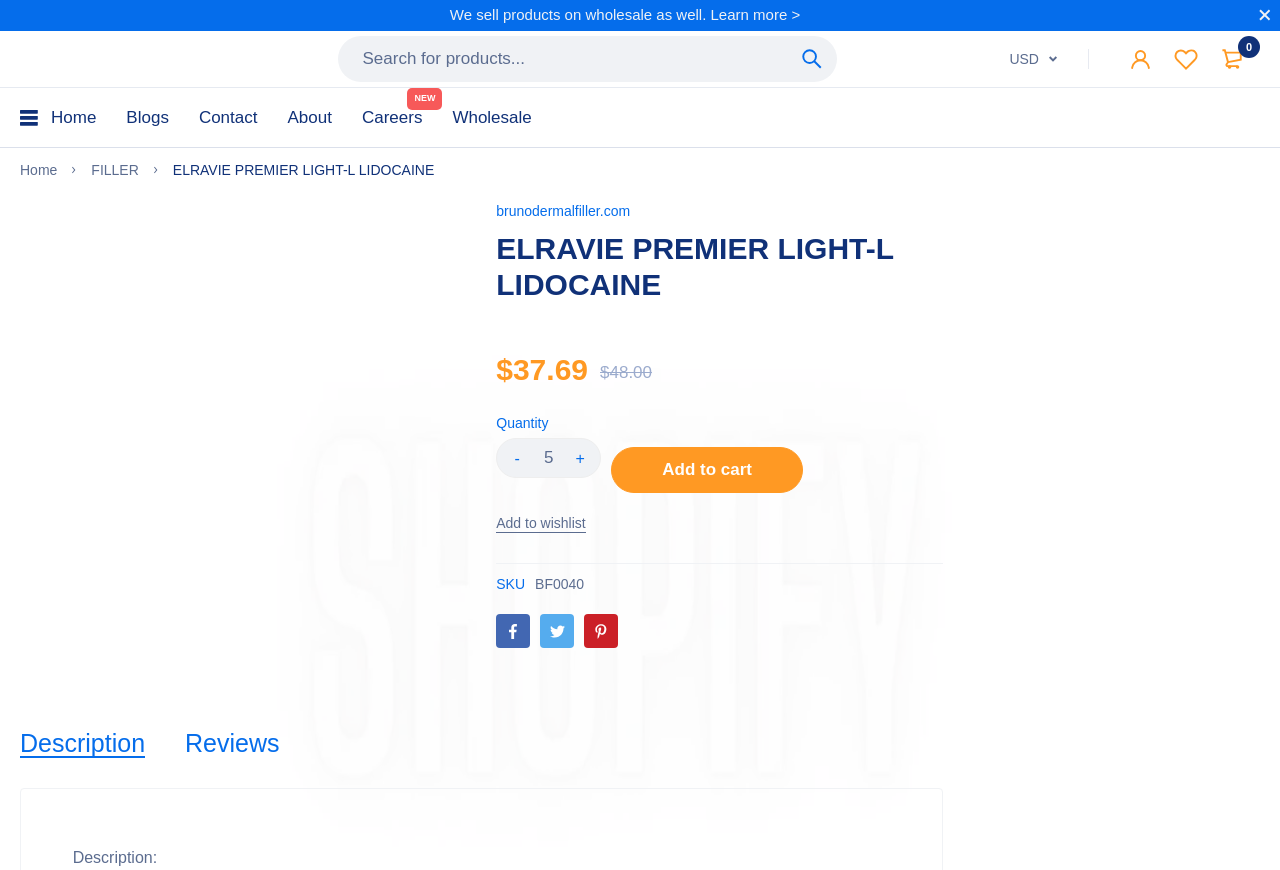Locate the bounding box coordinates of the area you need to click to fulfill this instruction: 'Go to home page'. The coordinates must be in the form of four float numbers ranging from 0 to 1: [left, top, right, bottom].

[0.04, 0.101, 0.075, 0.169]